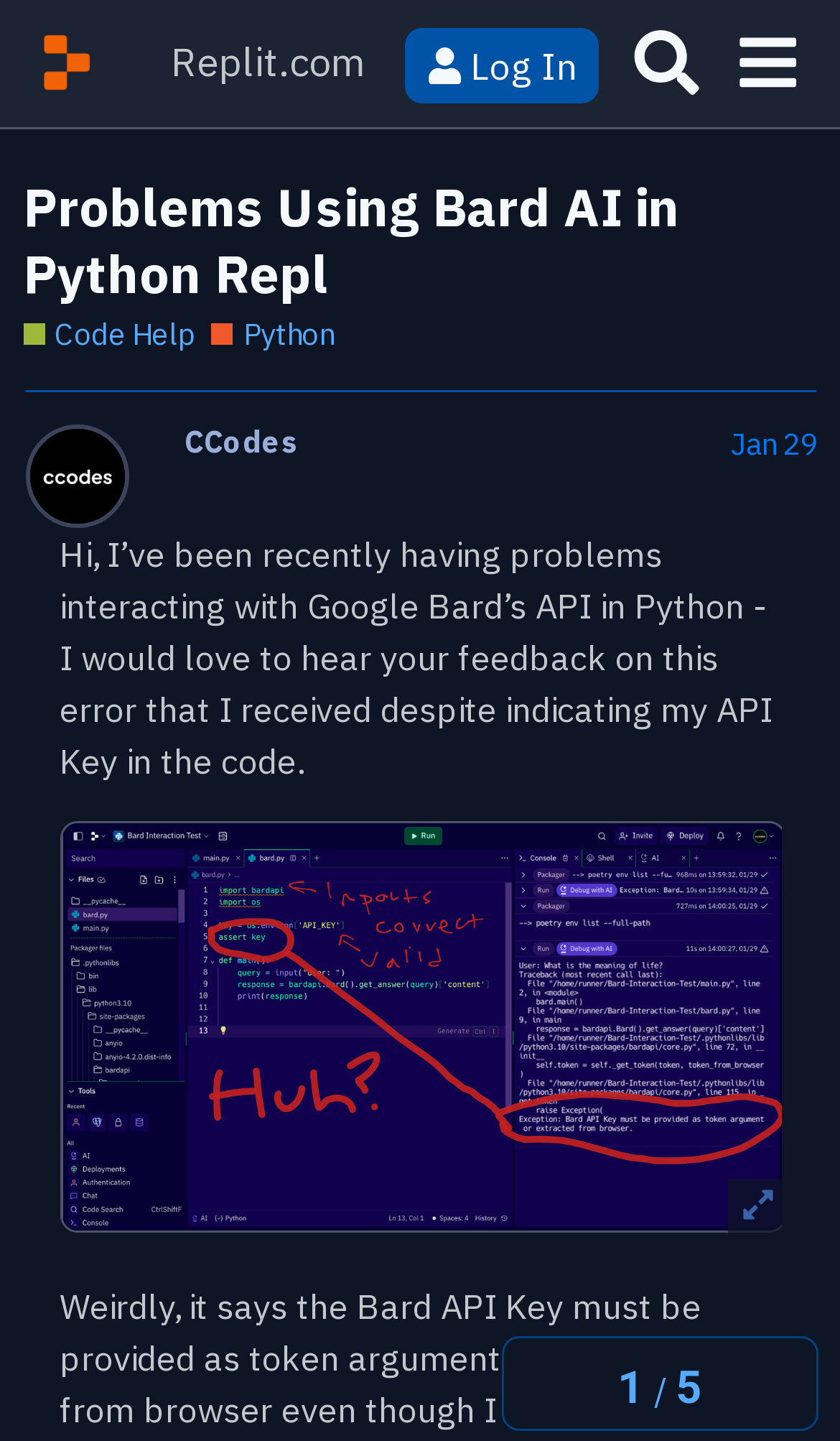What is the primary heading on this webpage?

Problems Using Bard AI in Python Repl